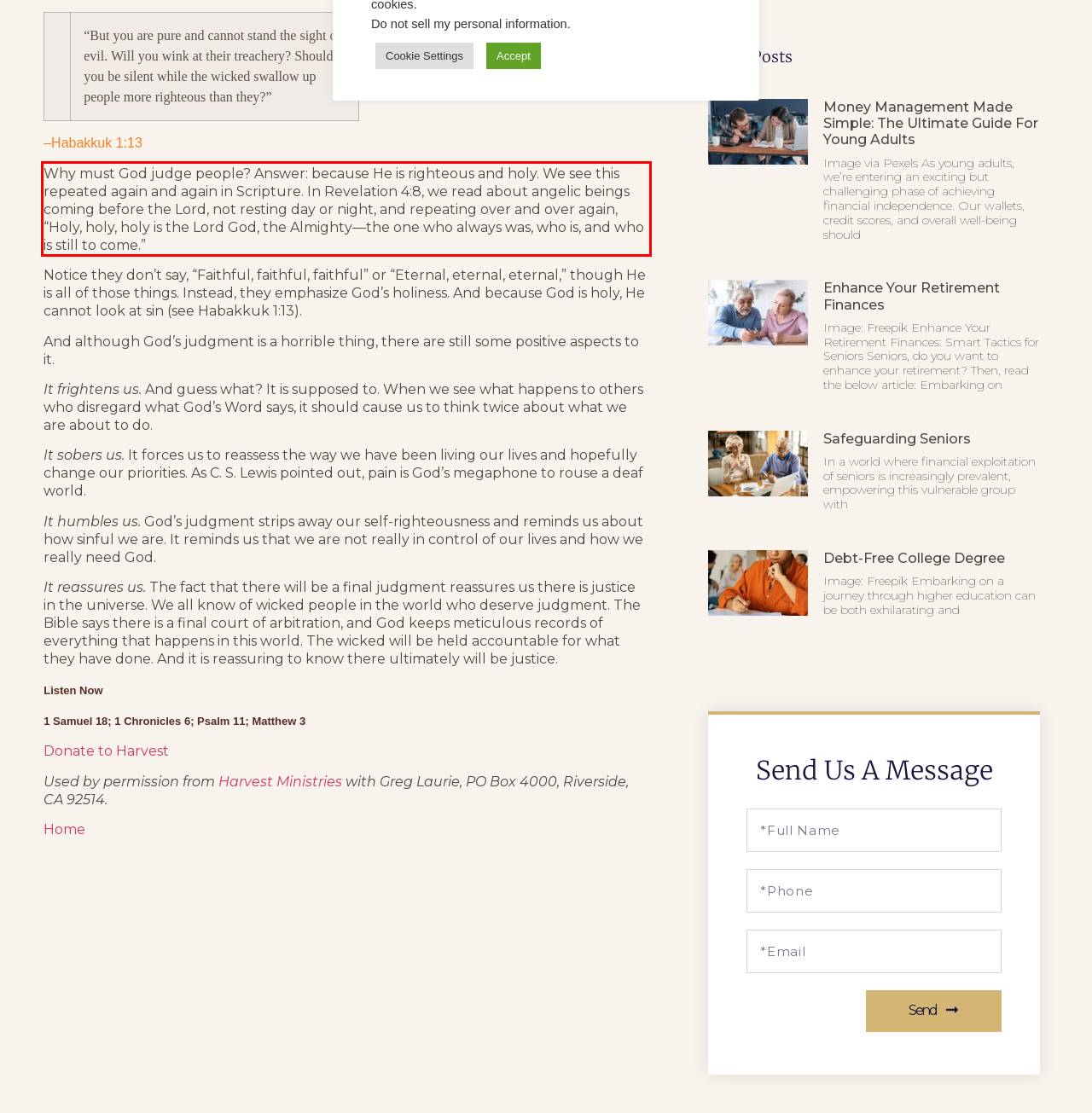Observe the screenshot of the webpage that includes a red rectangle bounding box. Conduct OCR on the content inside this red bounding box and generate the text.

Why must God judge people? Answer: because He is righteous and holy. We see this repeated again and again in Scripture. In Revelation 4:8, we read about angelic beings coming before the Lord, not resting day or night, and repeating over and over again, “Holy, holy, holy is the Lord God, the Almighty—the one who always was, who is, and who is still to come.”